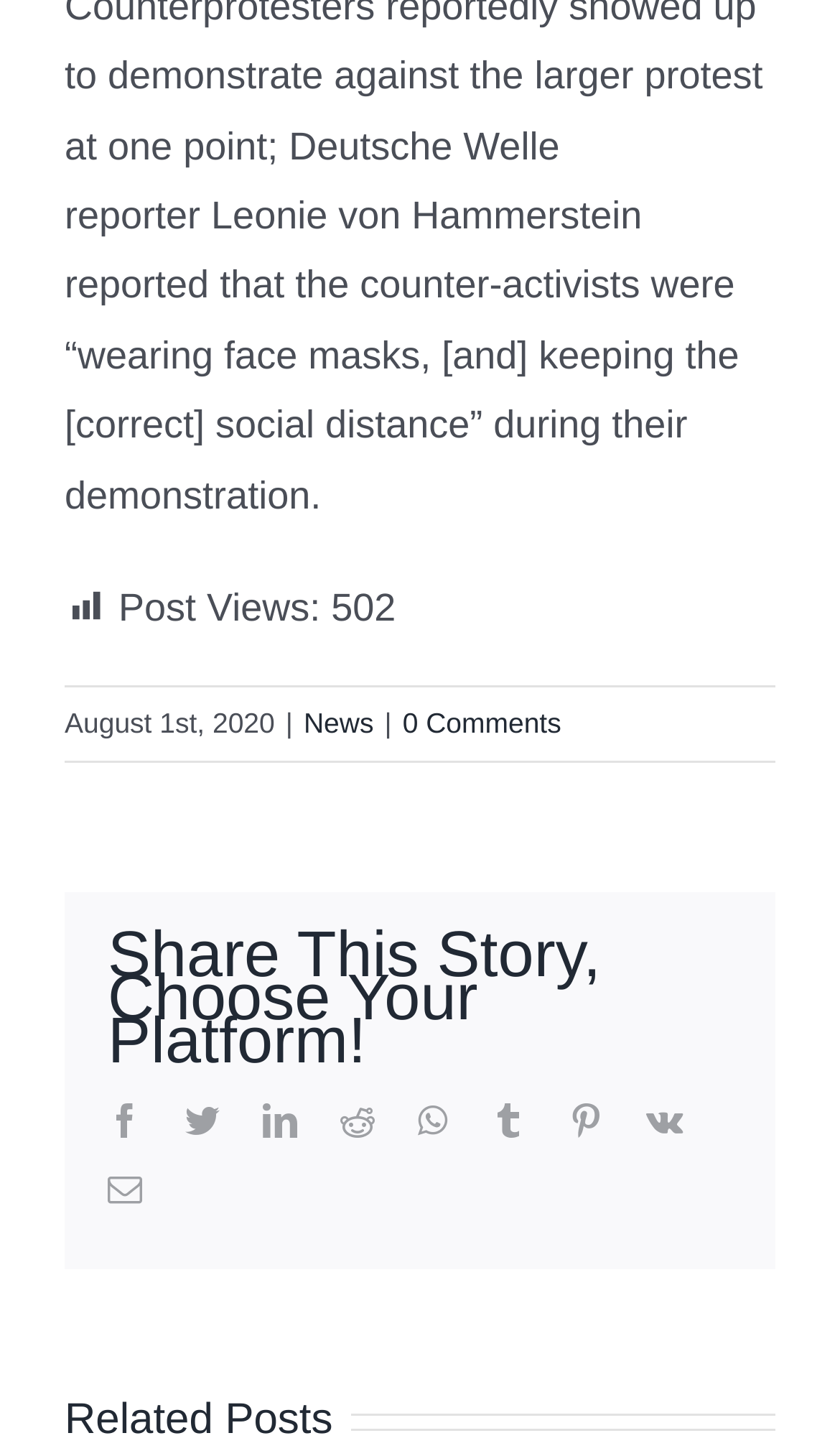Can you find the bounding box coordinates for the element that needs to be clicked to execute this instruction: "Read News"? The coordinates should be given as four float numbers between 0 and 1, i.e., [left, top, right, bottom].

[0.361, 0.486, 0.445, 0.508]